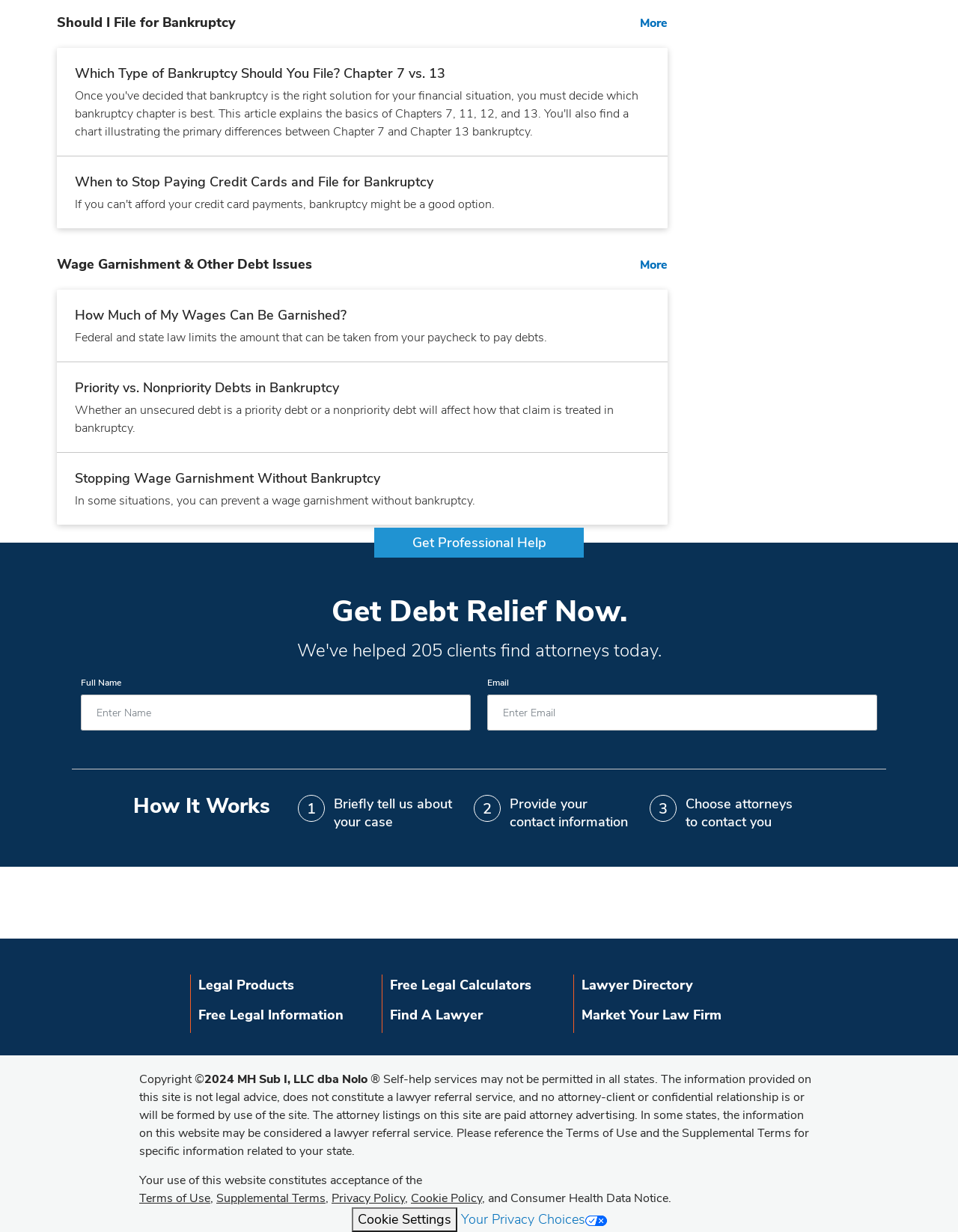Identify the bounding box of the UI component described as: "More".

[0.668, 0.209, 0.697, 0.221]